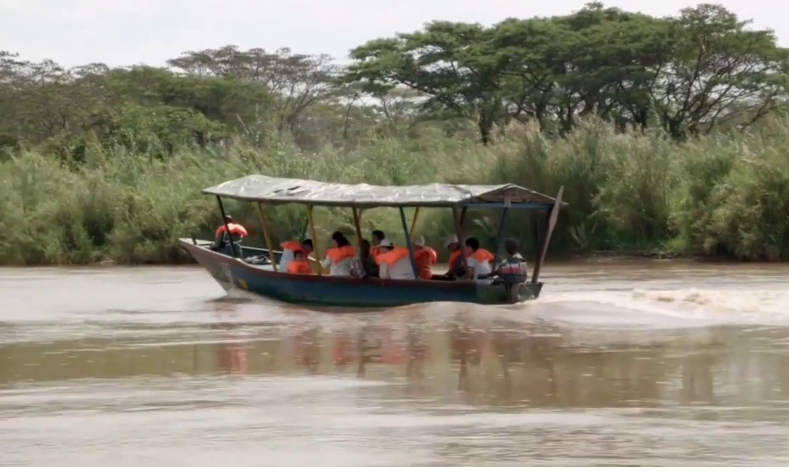What type of environment is characteristic of the region?
Deliver a detailed and extensive answer to the question.

The region surrounding Bujumbura, Burundi is characterized by scenic landscapes rich in tropical greenery and diverse wildlife, which is evident from the lush vegetation in the background of the photograph.